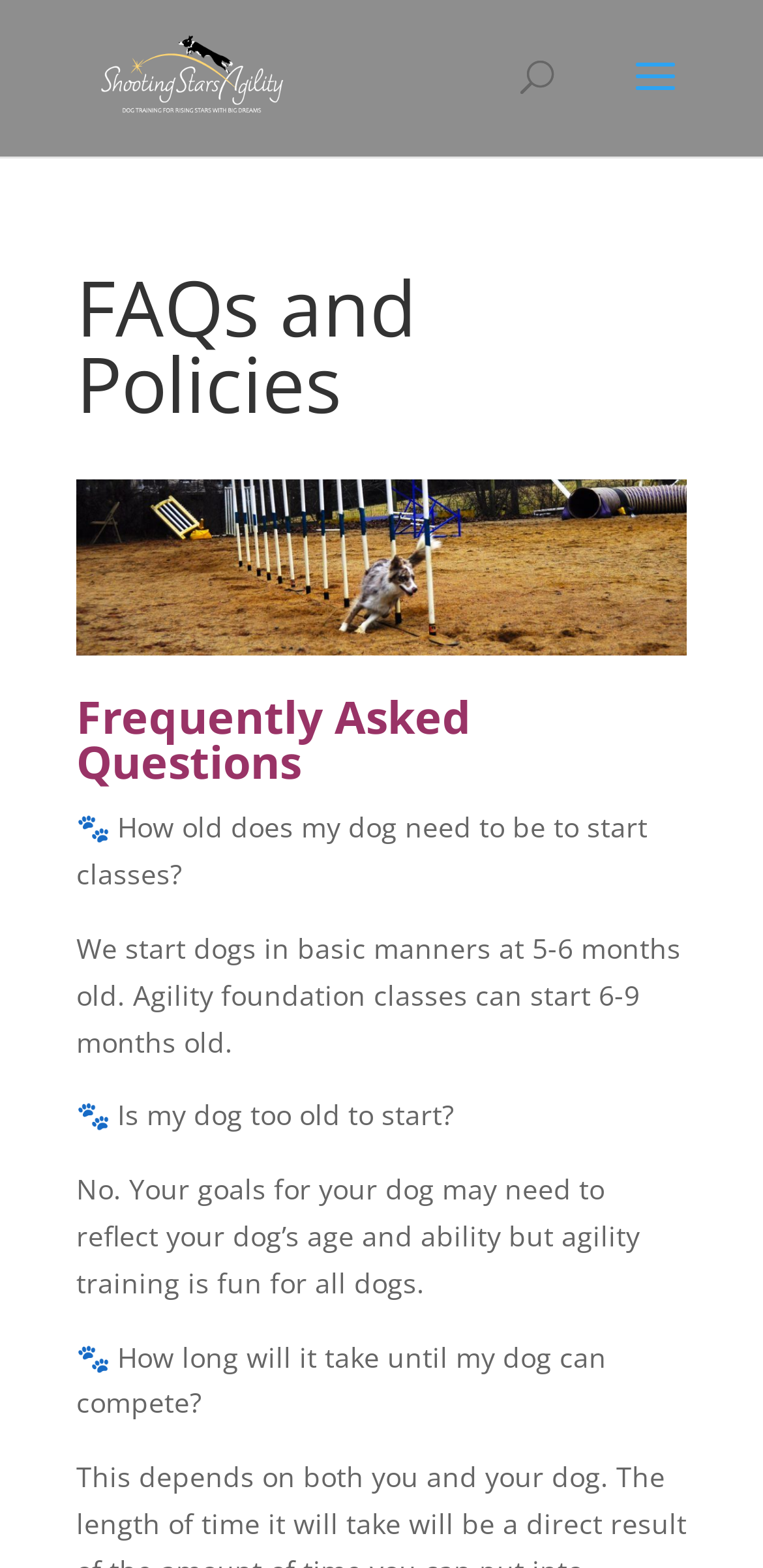What is the purpose of agility foundation classes? Analyze the screenshot and reply with just one word or a short phrase.

Not specified